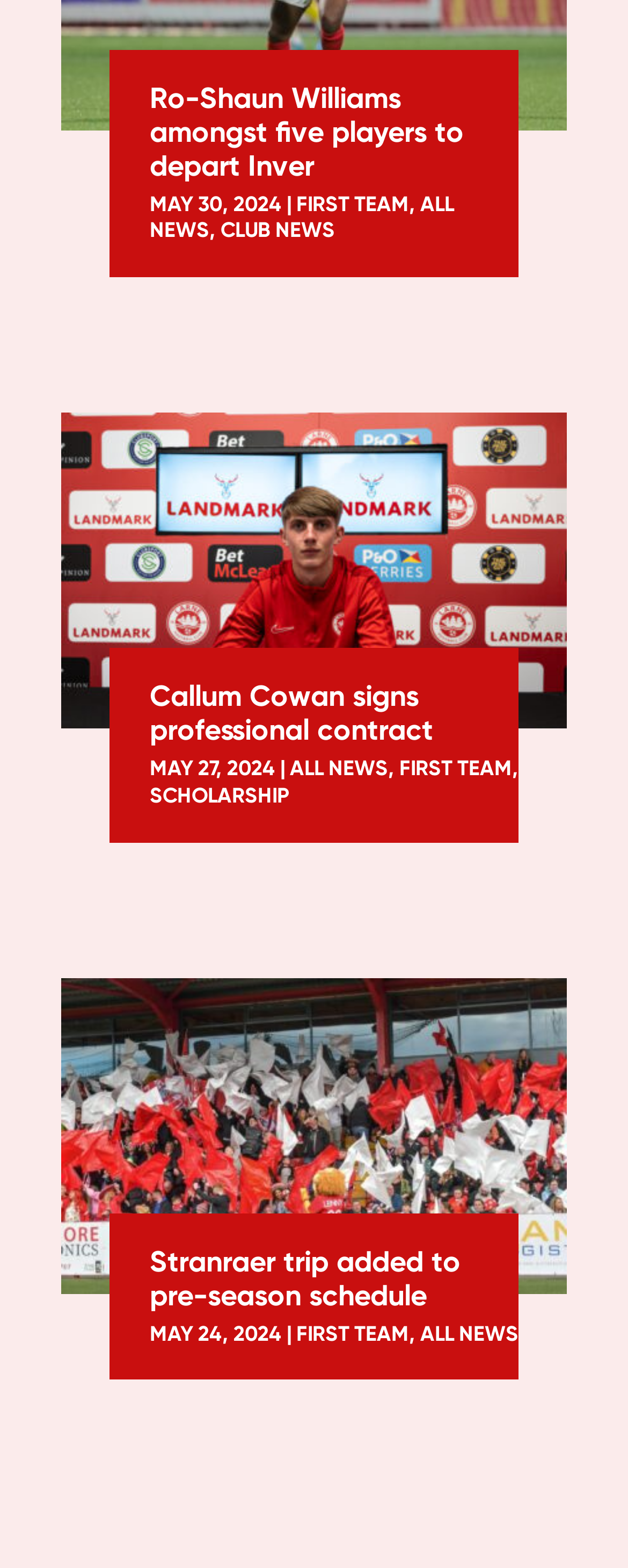How many news articles are displayed on this webpage? Please answer the question using a single word or phrase based on the image.

3